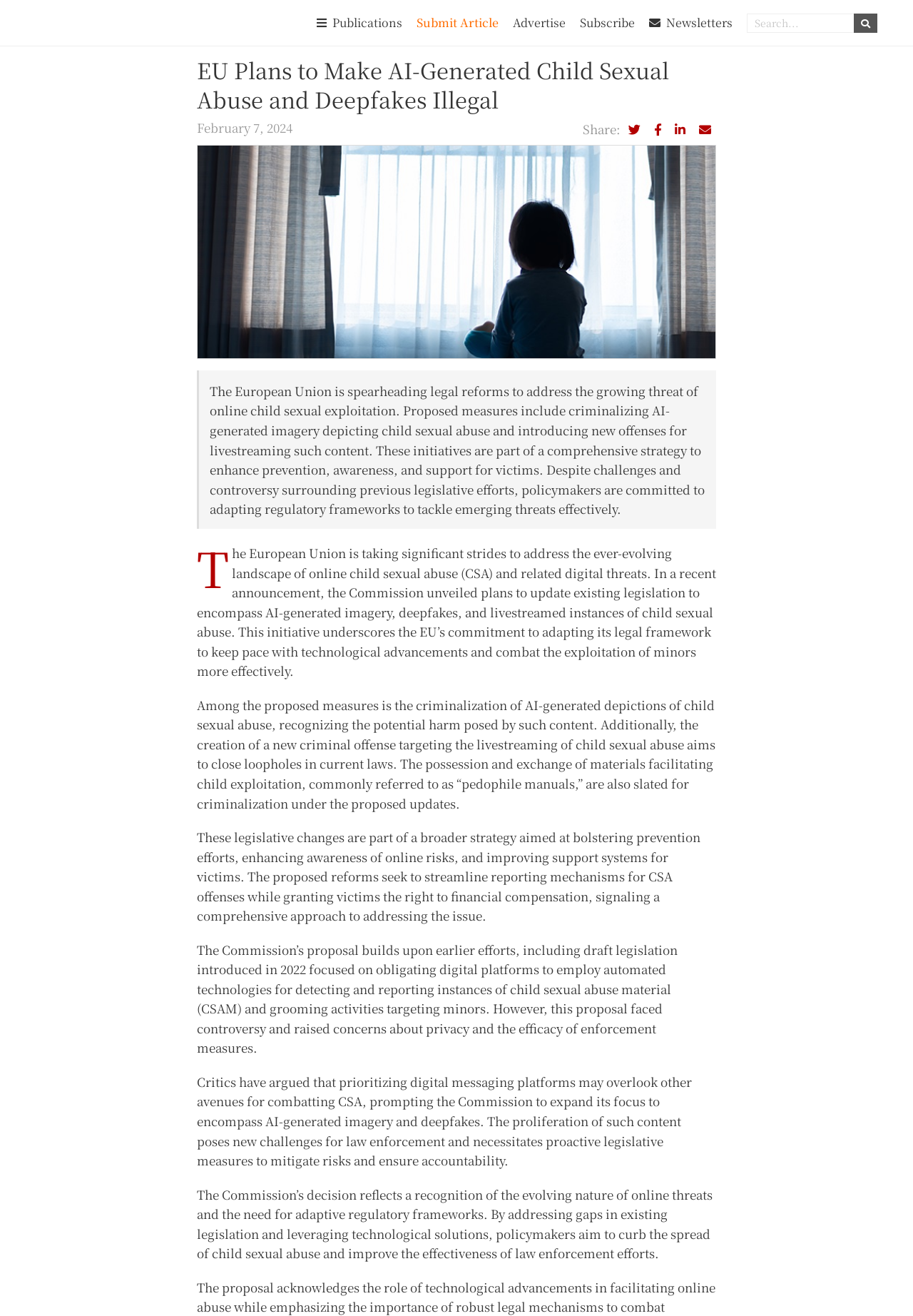Provide the bounding box coordinates for the area that should be clicked to complete the instruction: "Read newsletters".

[0.703, 0.0, 0.81, 0.035]